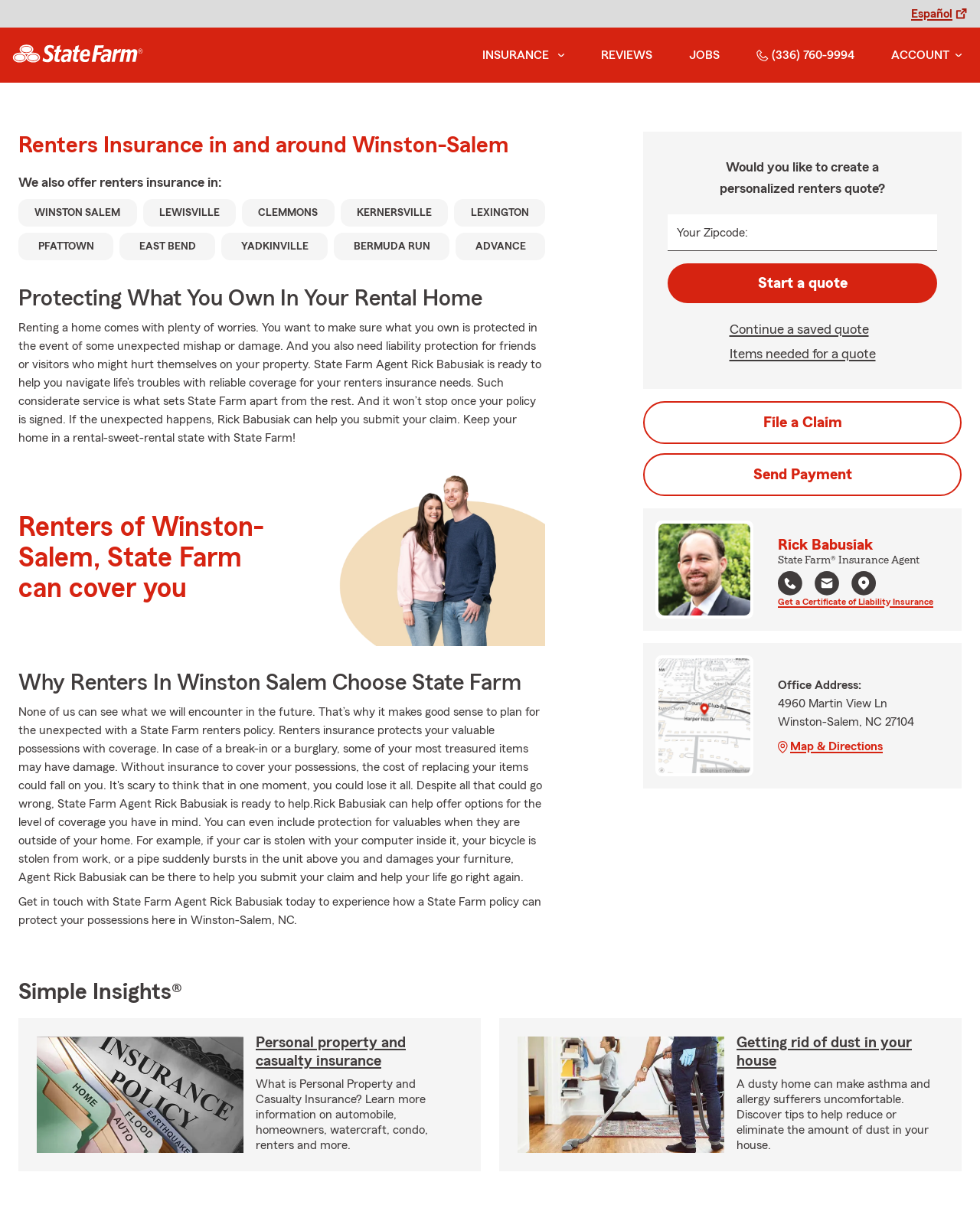Pinpoint the bounding box coordinates of the area that must be clicked to complete this instruction: "View the office location on the map".

[0.672, 0.545, 0.766, 0.64]